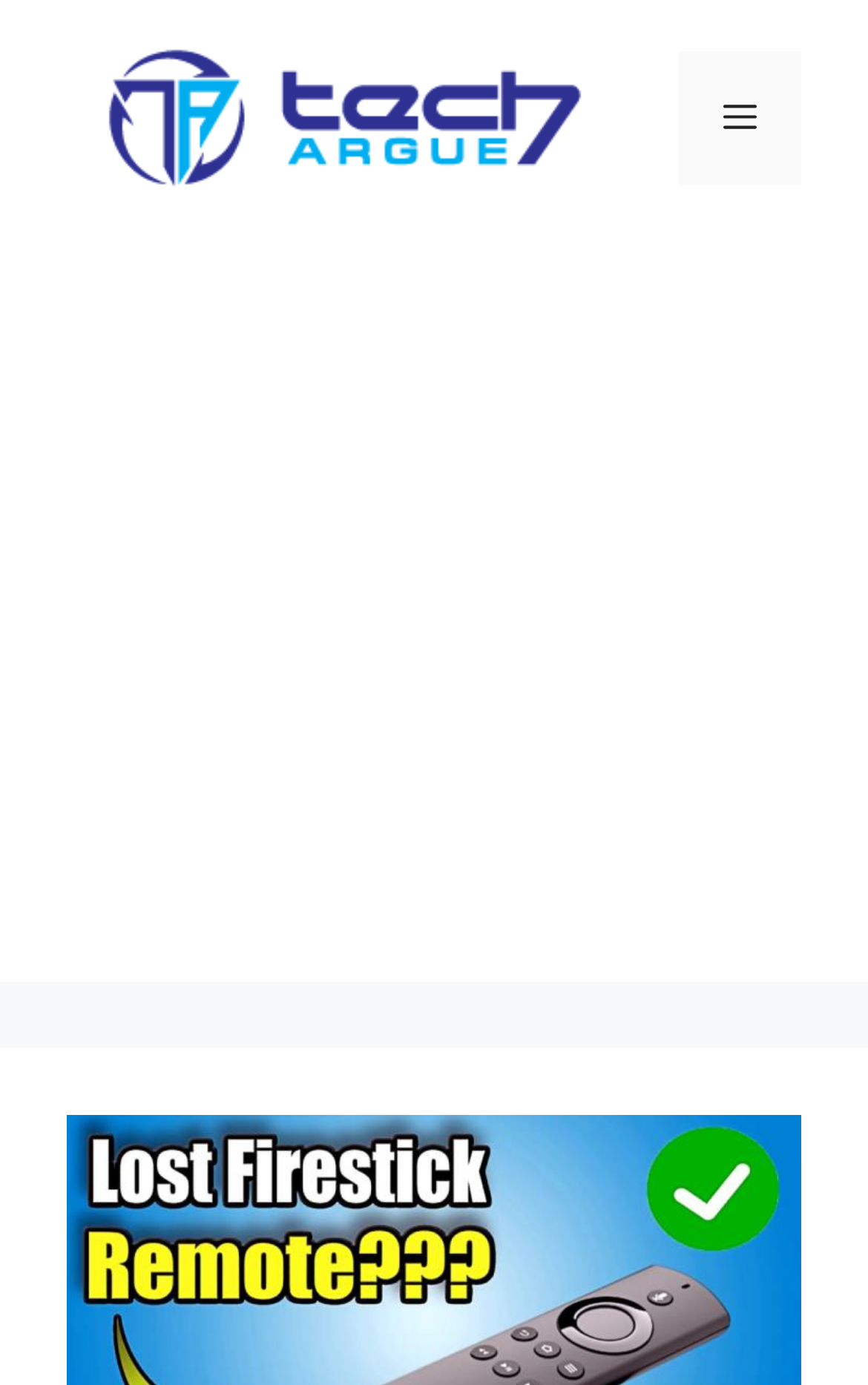What is the name of the website?
Please interpret the details in the image and answer the question thoroughly.

I determined the name of the website by looking at the banner element at the top of the page, which contains a link with the text 'Tech Argue'.